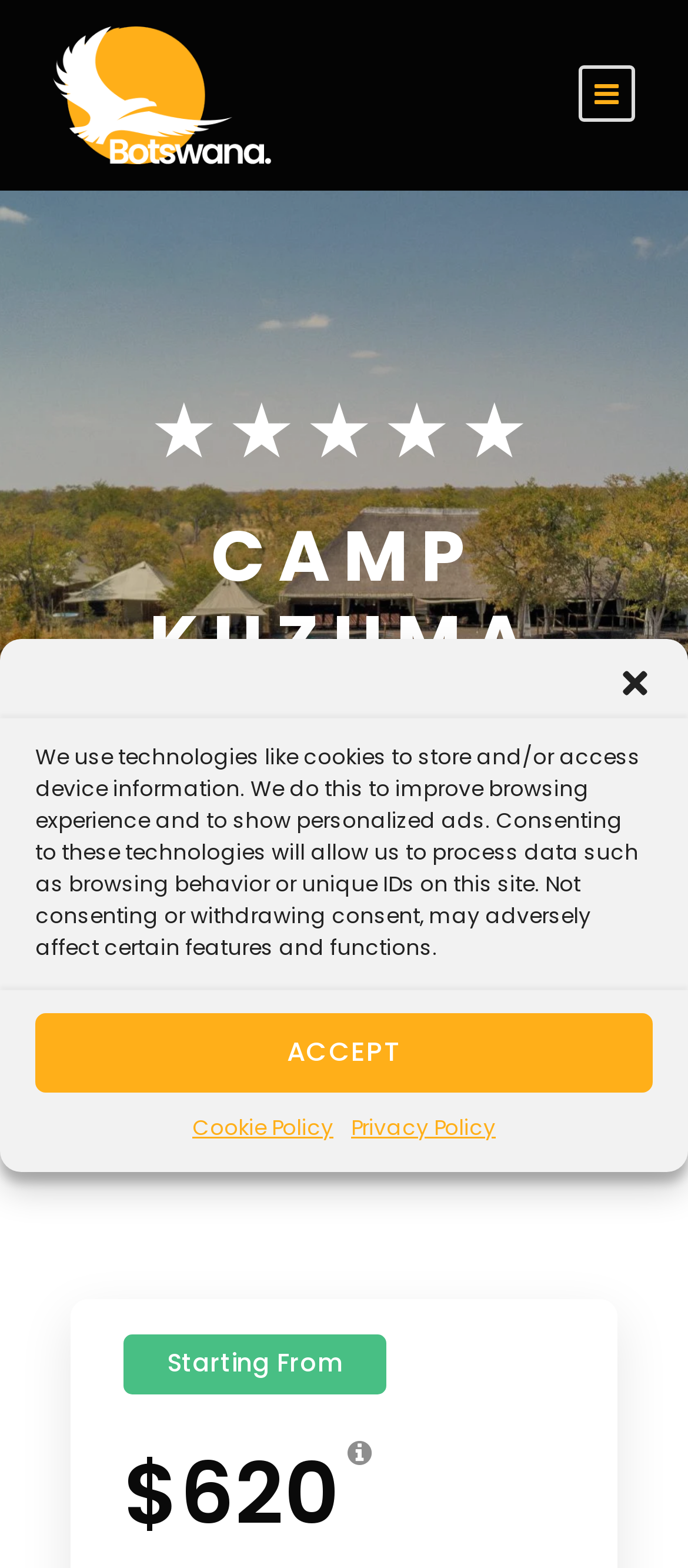Use a single word or phrase to answer this question: 
What is the location of the safari lodge?

Botswana